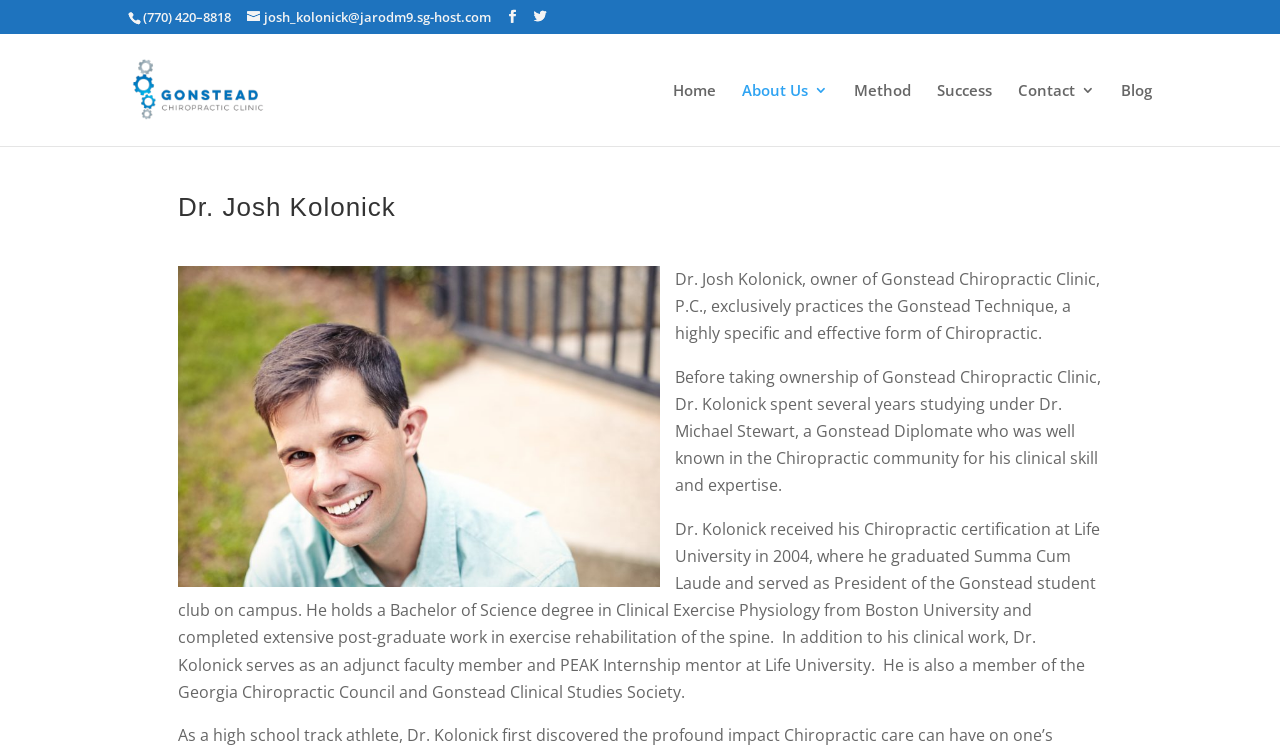How many links are there in the top navigation menu?
Using the screenshot, give a one-word or short phrase answer.

6